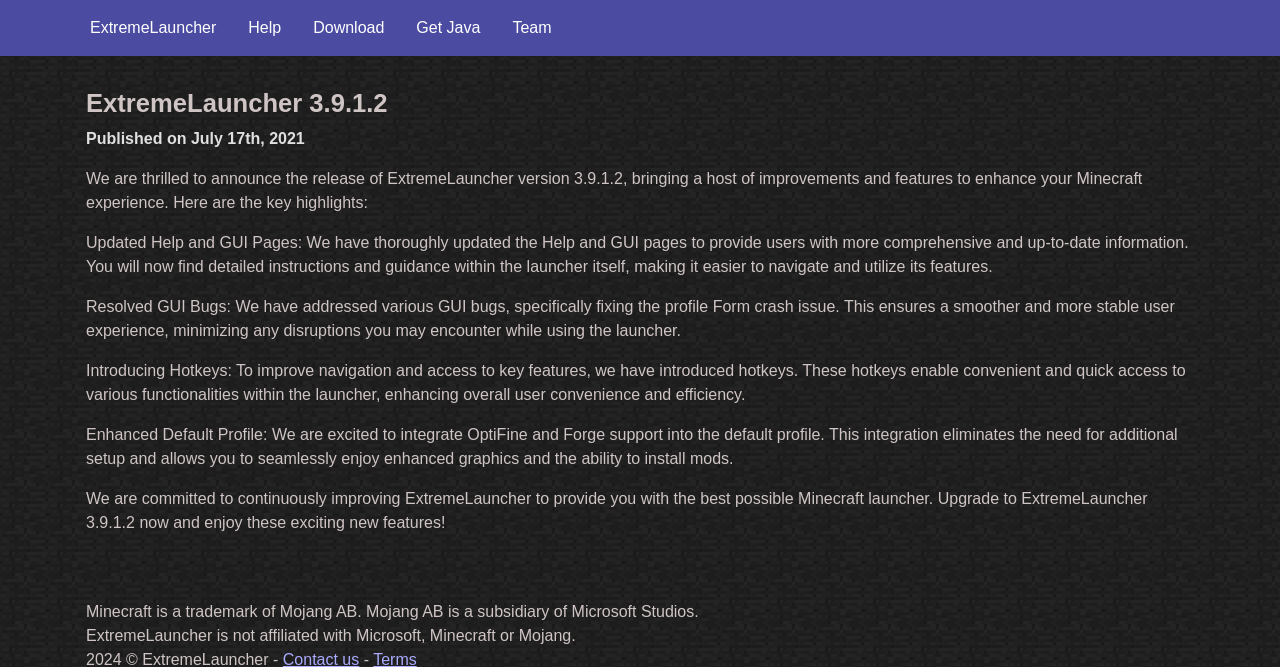Describe all the key features and sections of the webpage thoroughly.

The webpage is about the release of ExtremeLauncher version 3.9.1.2, a Minecraft launcher. At the top, there are four links: "ExtremeLauncher", "Help", "Download", and "Get Java", followed by "Team" on the right. Below these links, there is a heading that reads "ExtremeLauncher 3.9.1.2". 

To the right of the heading, there is a publication date, "Published on July 17th, 2021". Below the heading, there is a paragraph announcing the release of the new version, highlighting the improvements and features that enhance the Minecraft experience. 

The webpage then lists four key highlights of the new version. The first highlight is about updated Help and GUI pages, providing users with more comprehensive information. The second highlight is about resolving GUI bugs, ensuring a smoother user experience. The third highlight introduces hotkeys for convenient navigation and access to key features. The fourth highlight is about the enhanced default profile, which integrates OptiFine and Forge support.

At the bottom of the page, there is a call to action, encouraging users to upgrade to the new version. Below this, there are two lines of text, one stating that Minecraft is a trademark of Mojang AB, and the other stating that ExtremeLauncher is not affiliated with Microsoft, Minecraft, or Mojang.